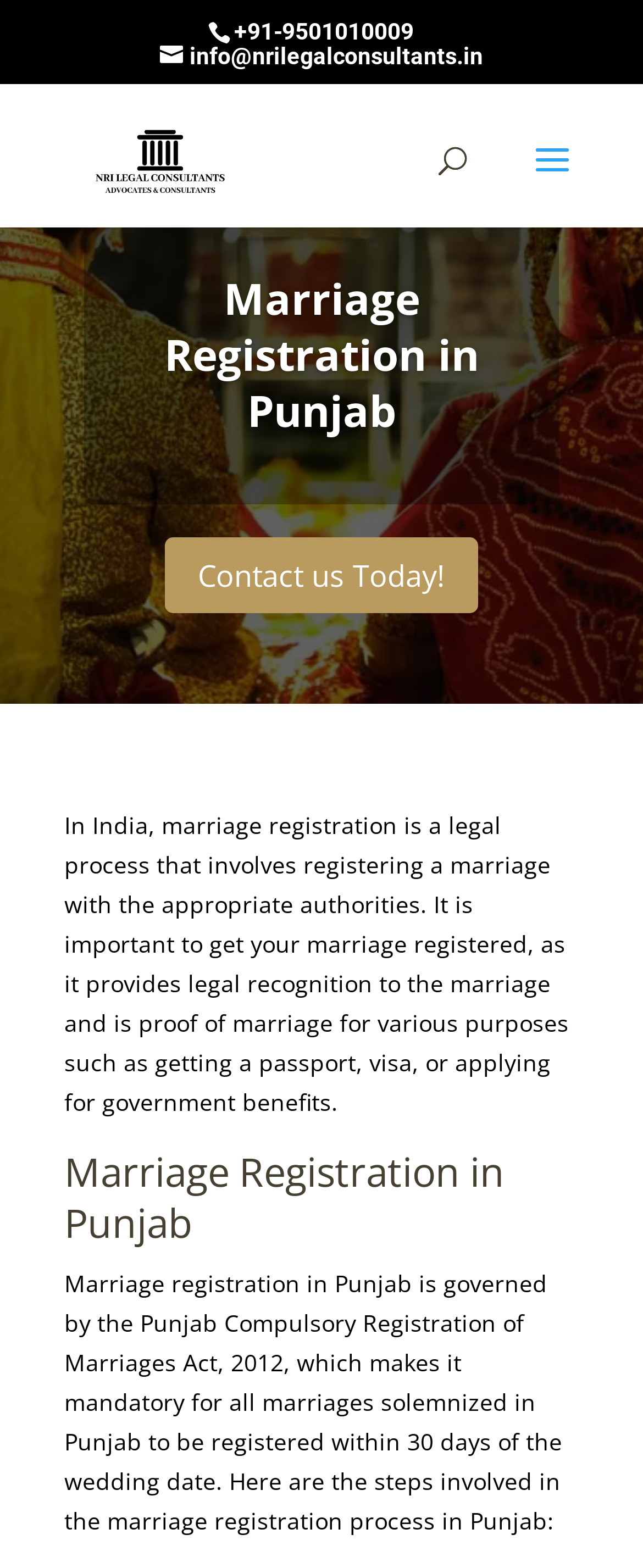Please locate and retrieve the main header text of the webpage.

Marriage Registration in Punjab